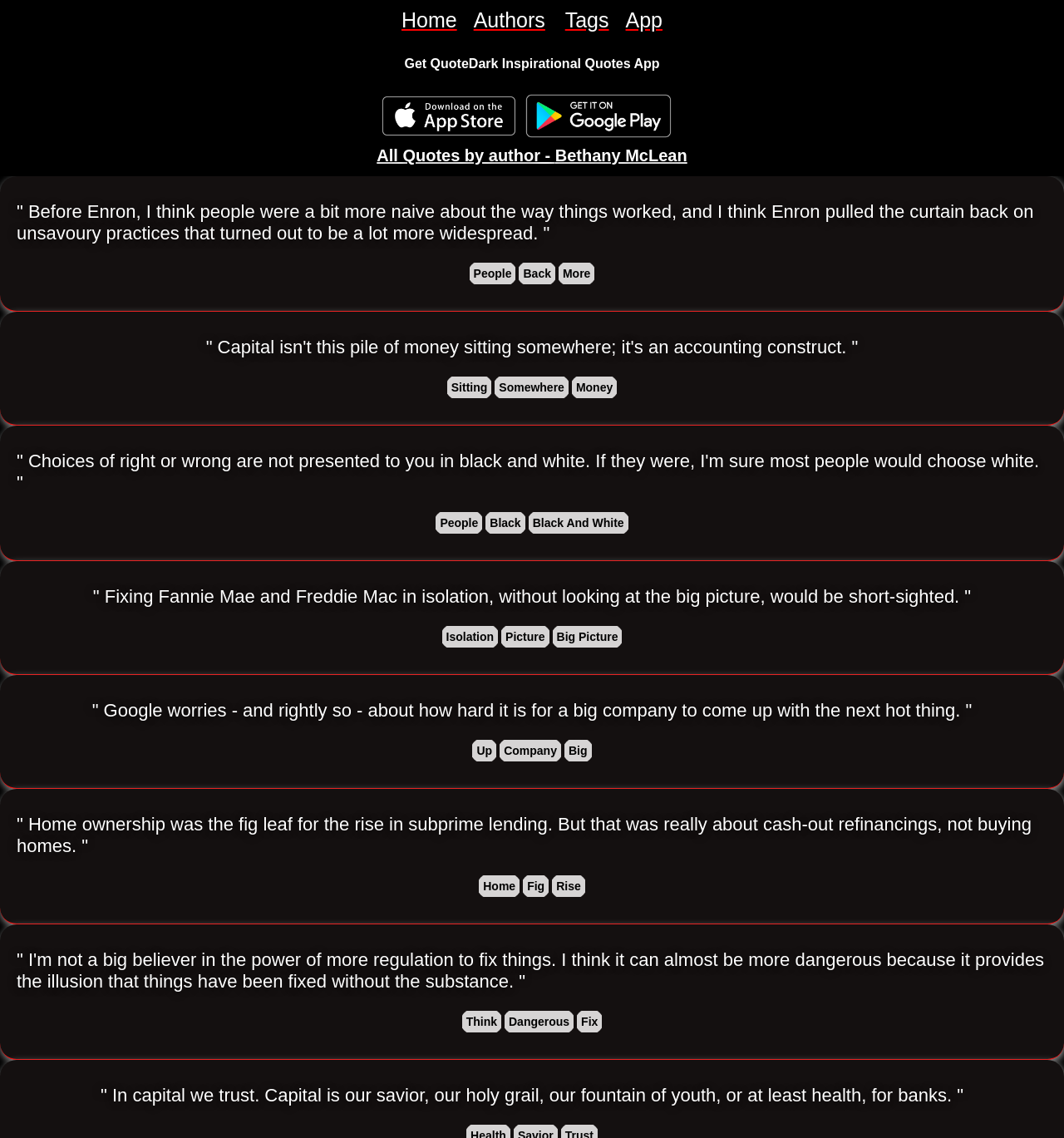Please provide a brief answer to the question using only one word or phrase: 
How many quotes are displayed on this webpage?

7